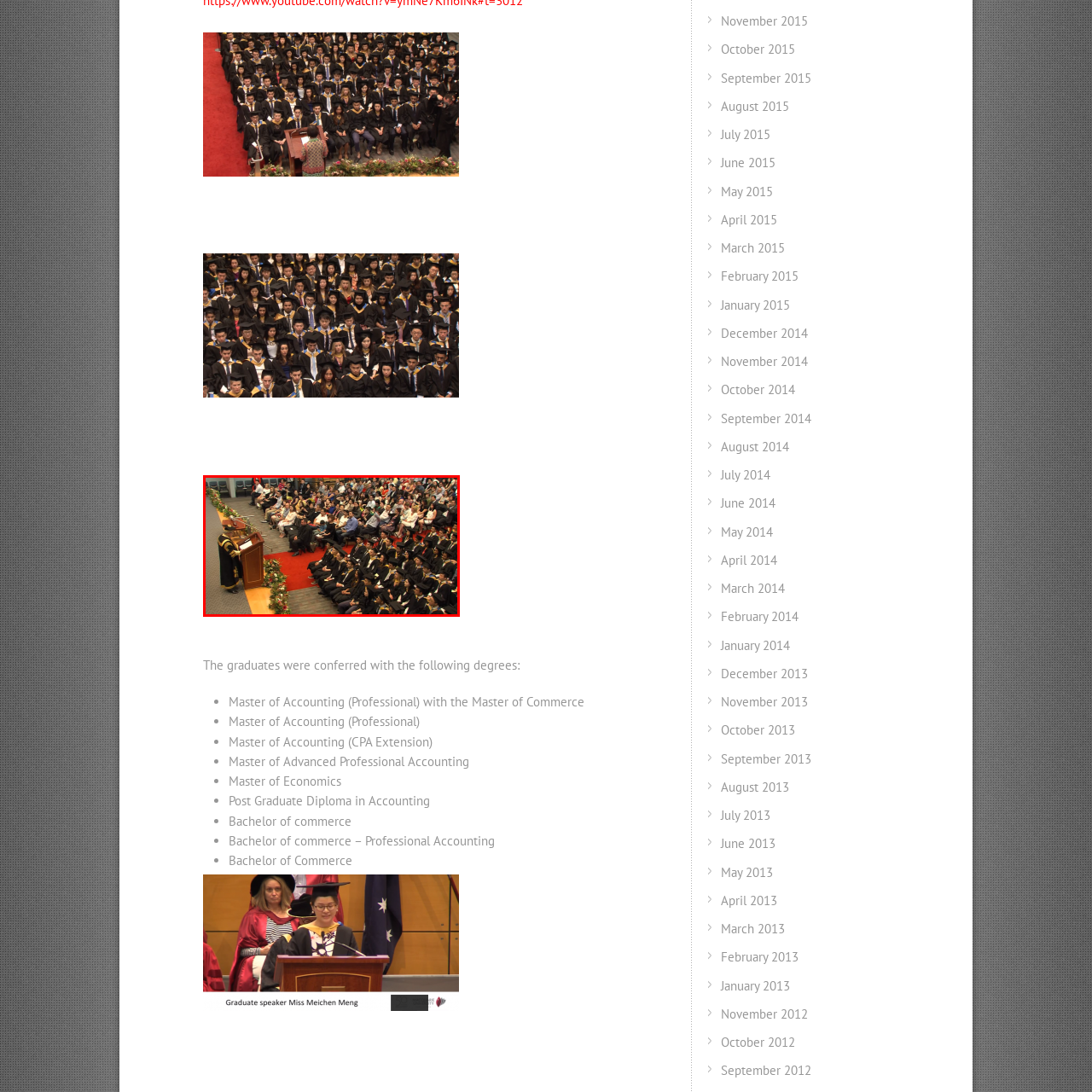Focus on the part of the image that is marked with a yellow outline and respond in detail to the following inquiry based on what you observe: 
What is the atmosphere in the audience?

The audience in the background is filled with proud family members and friends, creating a vibrant community atmosphere, which suggests a sense of collective joy and support for the graduates' achievements.